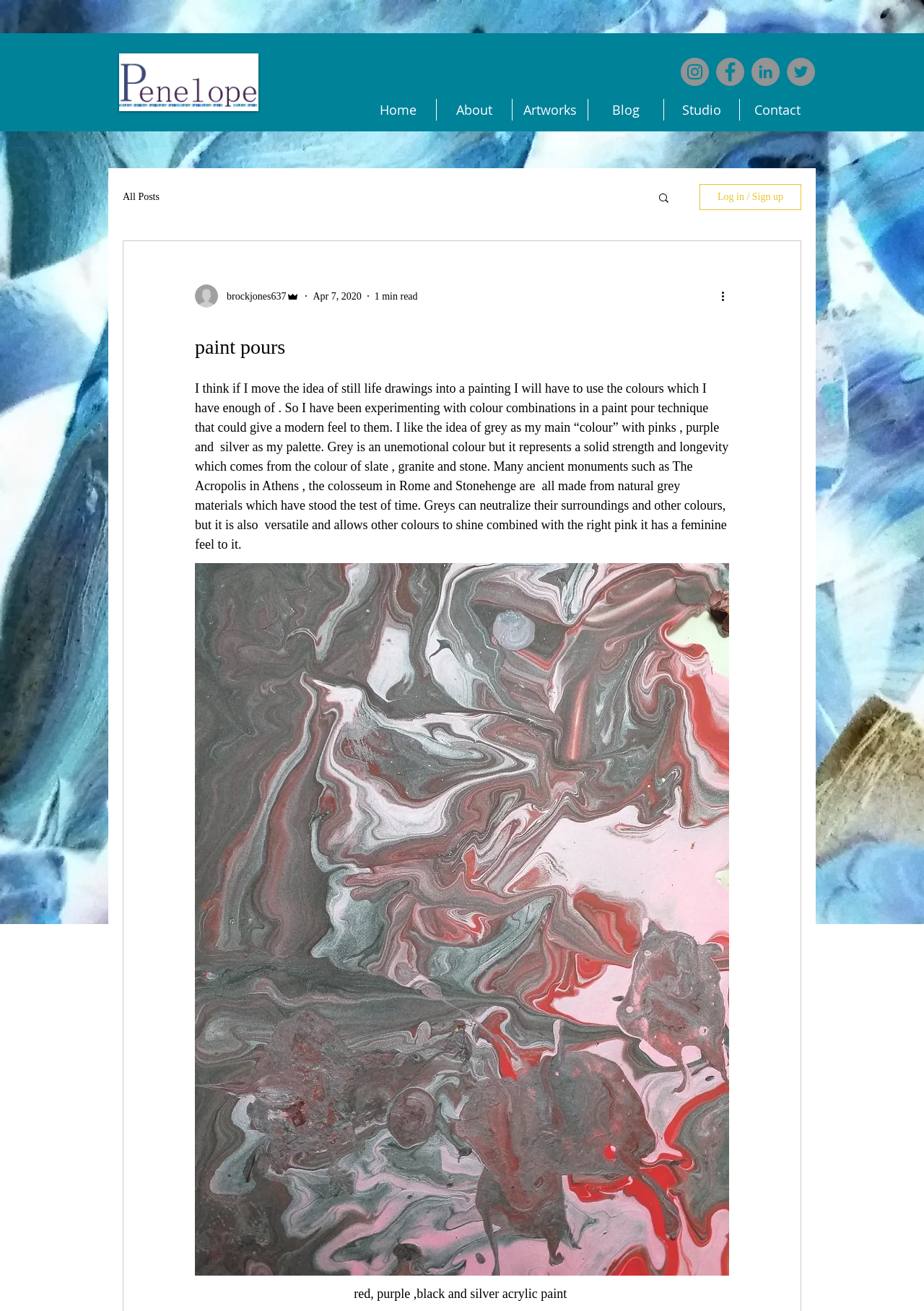Determine the bounding box coordinates for the area you should click to complete the following instruction: "Click the Instagram link".

[0.737, 0.044, 0.767, 0.066]